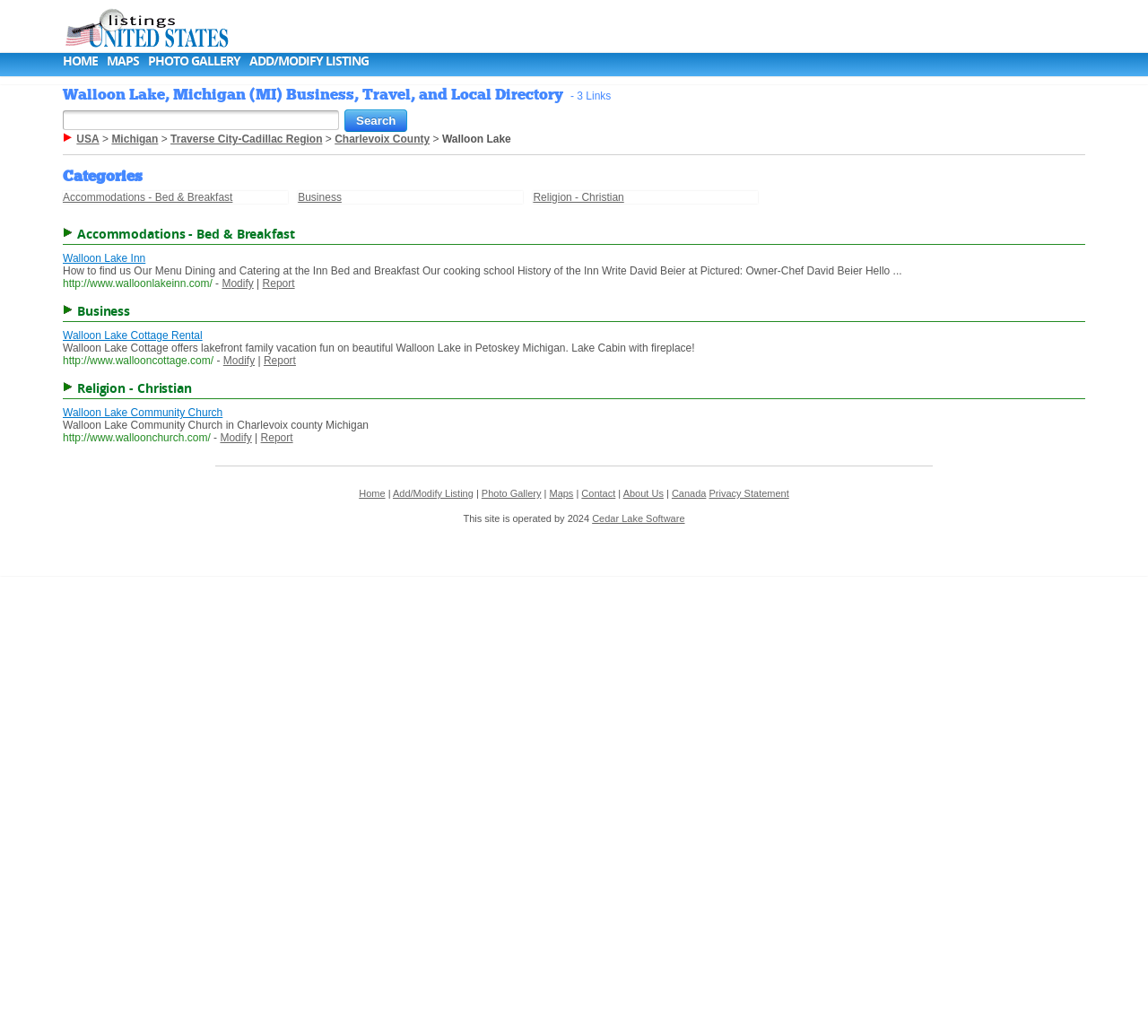Using the details from the image, please elaborate on the following question: What is the purpose of the 'Modify' link?

I analyzed the context of the 'Modify' link, which is located next to each listing. It seems that the purpose of this link is to allow users to modify or update their listings.